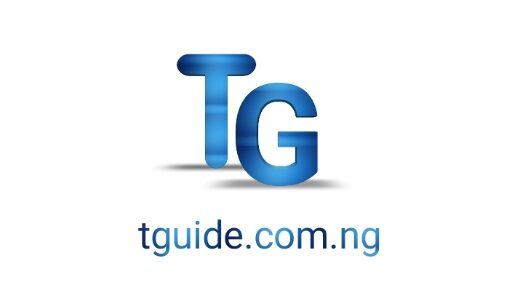Detail everything you observe in the image.

The image features the logo of "T Guide," prominently displayed with stylized letters "TG" in a gradient blue color scheme. Beneath the logo, the website URL "tguide.com.ng" is presented in a clean, straightforward font. This visual representation serves as a branding element for the platform, which is likely dedicated to providing guidance or insights, particularly related to topics relevant to Nigerian audiences, as suggested by the context. The overall design is modern and professional, conveying a sense of reliability and expertise.